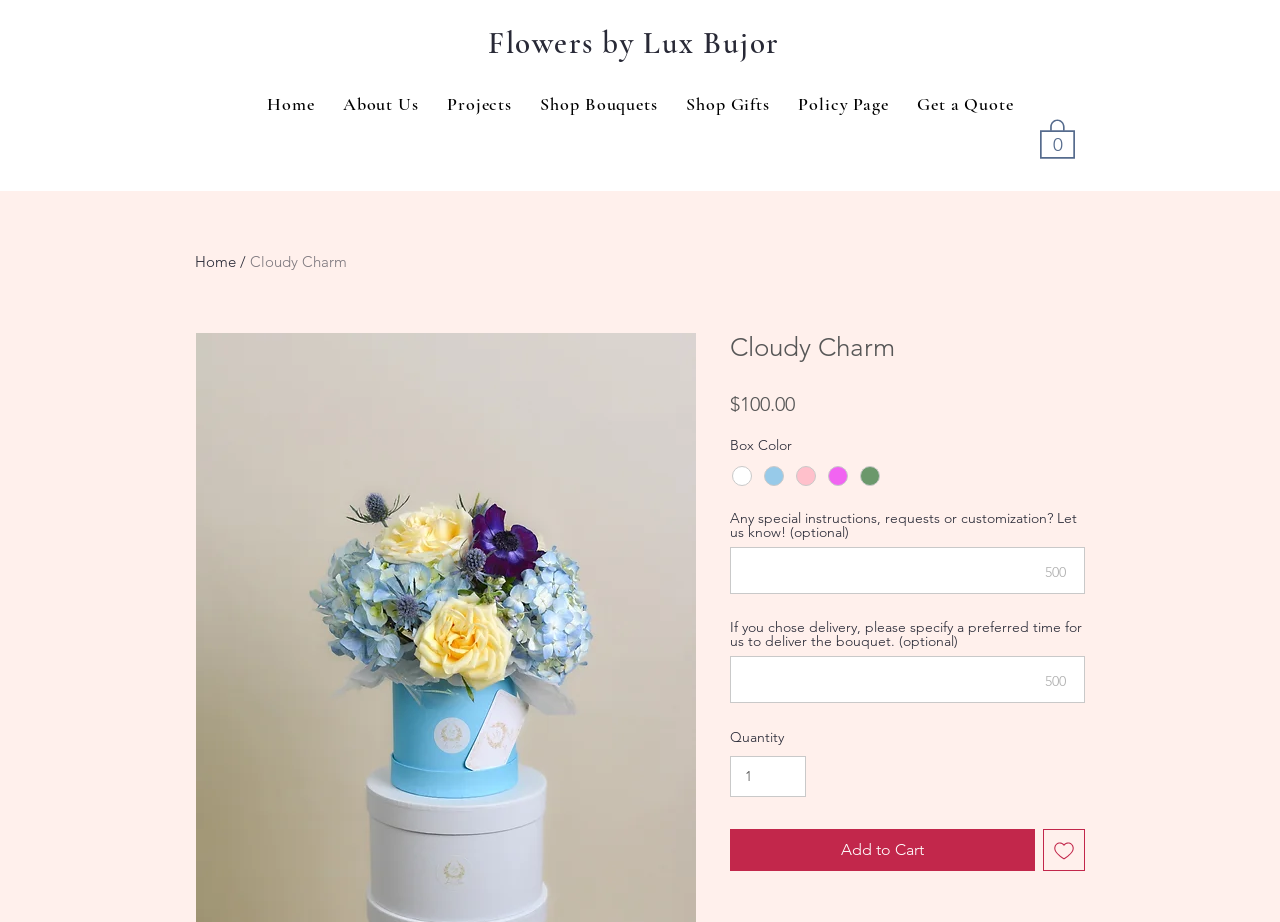What is the default quantity of the Cloudy Charm?
Based on the image, answer the question with as much detail as possible.

I found the default quantity of the Cloudy Charm by looking at the spinbutton element with the valuemin of 1 and valuetext of '', which is located below the StaticText element with the text 'Quantity'.